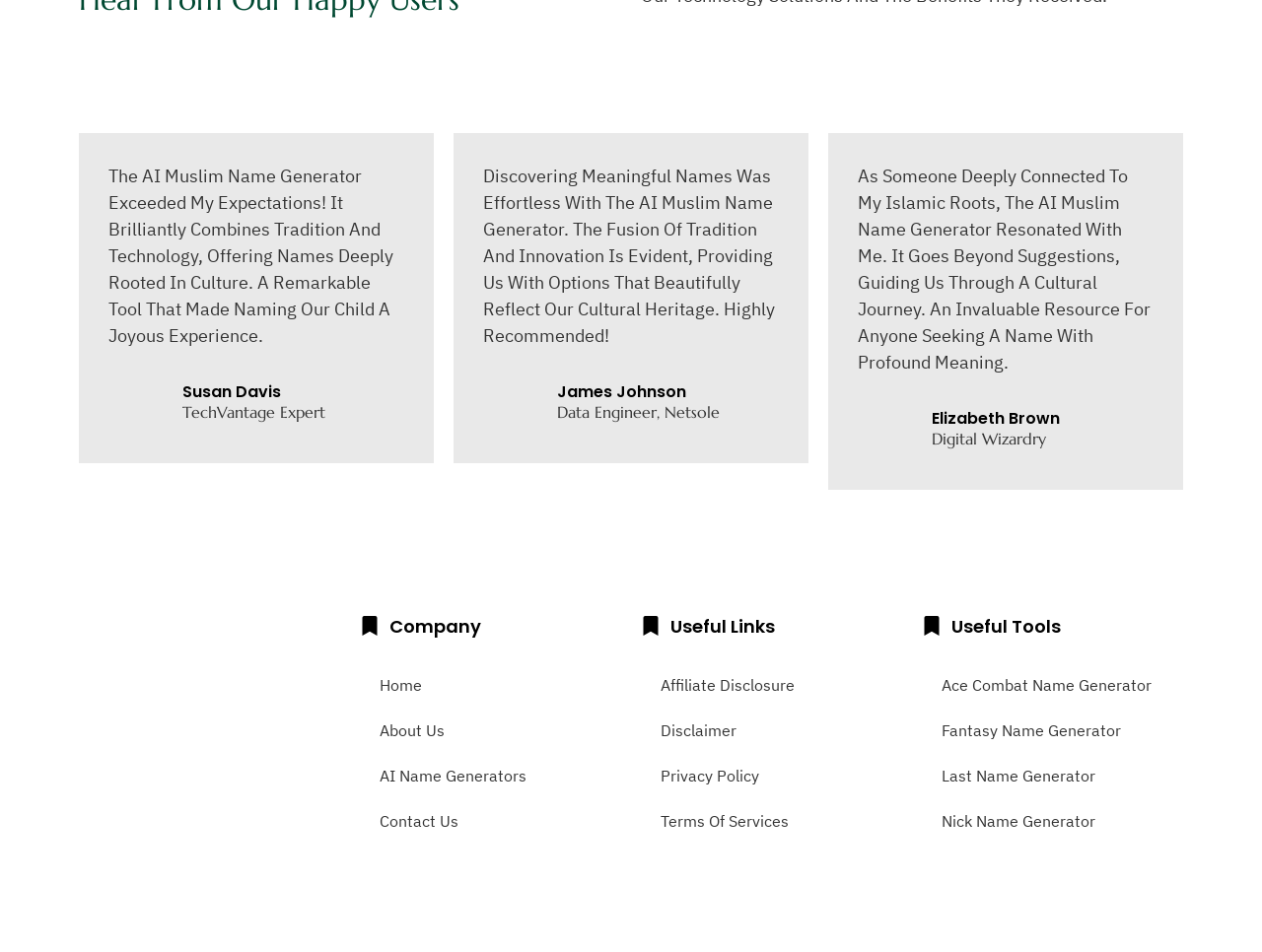Please provide the bounding box coordinates for the element that needs to be clicked to perform the following instruction: "go to Home page". The coordinates should be given as four float numbers between 0 and 1, i.e., [left, top, right, bottom].

[0.285, 0.696, 0.492, 0.743]